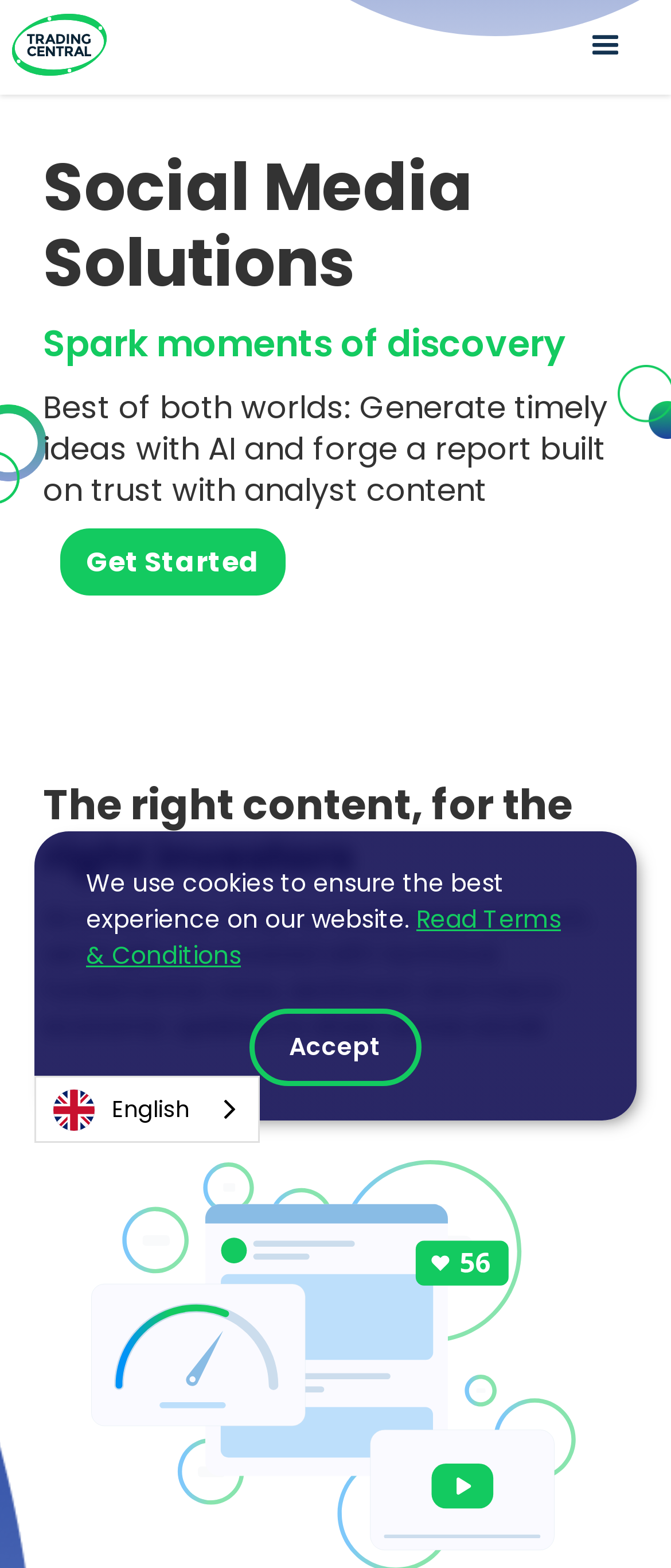Explain in detail what is displayed on the webpage.

The webpage is a showcase for Social Media Solutions from Trading Central, a brokerage platform that utilizes AI investing tools to generate timely trading ideas and market insights. 

At the top left corner, there is a Trading Central logo, which is an image linked to the company's website. Next to it, on the top right corner, is a menu button that, when clicked, expands to a navigation overlay.

Below the logo, there are three headings that introduce the Social Media Solutions. The first heading reads "Social Media Solutions", followed by "Spark moments of discovery" and then a longer heading that explains the benefits of combining AI-generated ideas with analyst content.

Underneath these headings, there is a "Get Started" link, which is positioned near the top center of the page. 

Further down, there is another heading that highlights the variety of content available for investment research, including technical, fundamental, news, sentiment, and macro-economic updates. Below this heading, there is a paragraph of text that explains the one-stop-shop nature of the platform.

At the bottom of the page, there is a notice about the use of cookies, accompanied by a link to the Terms & Conditions. Next to this notice, there is an "Accept" button. 

On the bottom left corner, there is a language selection feature, which is currently set to English. This feature is a combobox that, when expanded, displays a list of available languages.